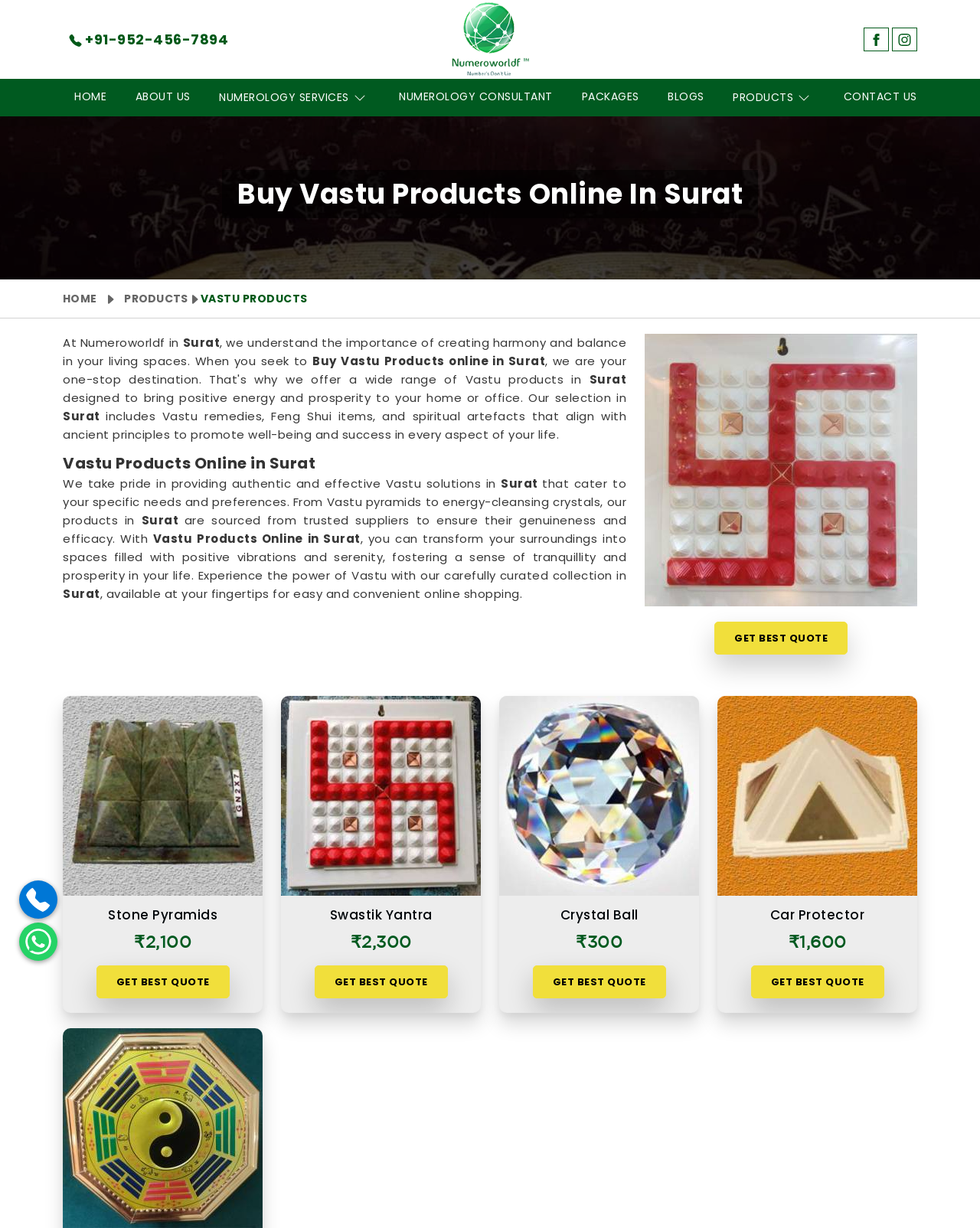What is the name of the company selling Vastu products?
Please give a detailed and thorough answer to the question, covering all relevant points.

The company name is mentioned at the top of the webpage, and it is also the text of a link that is likely the website's logo.